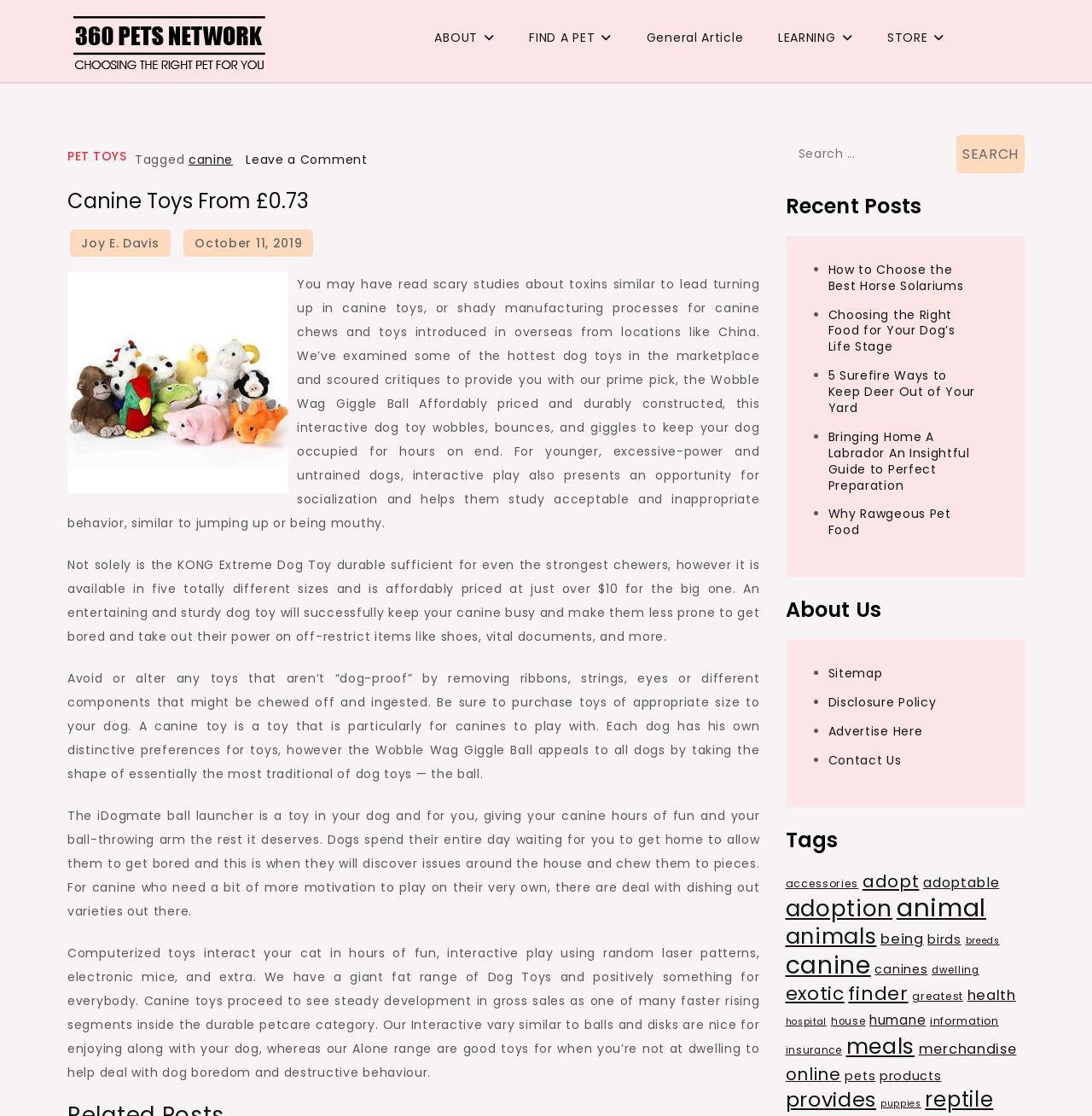Specify the bounding box coordinates for the region that must be clicked to perform the given instruction: "Click on the 'astrocyctes' link".

None